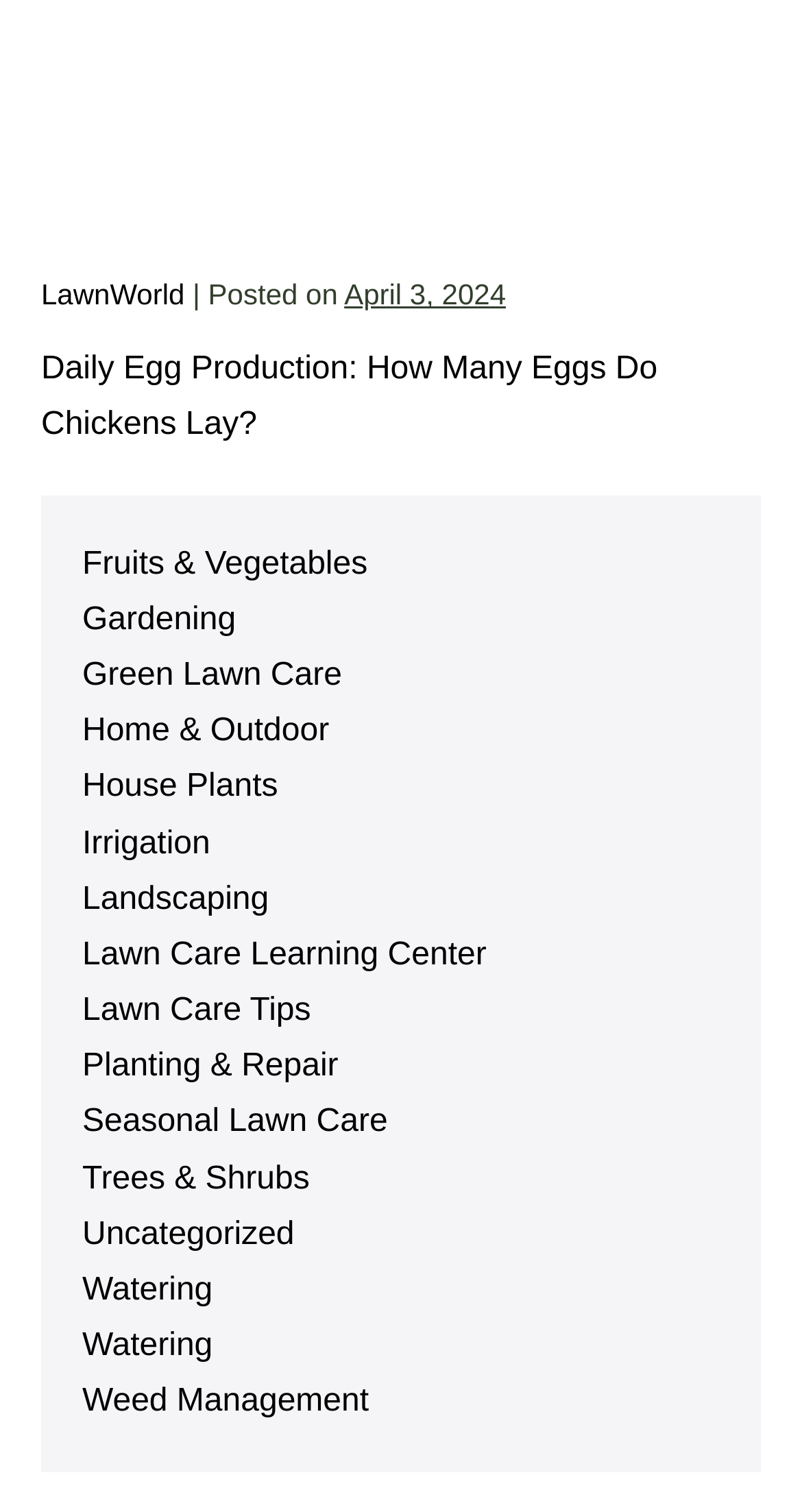Using the provided element description: "Uncategorized", identify the bounding box coordinates. The coordinates should be four floats between 0 and 1 in the order [left, top, right, bottom].

[0.103, 0.805, 0.367, 0.828]